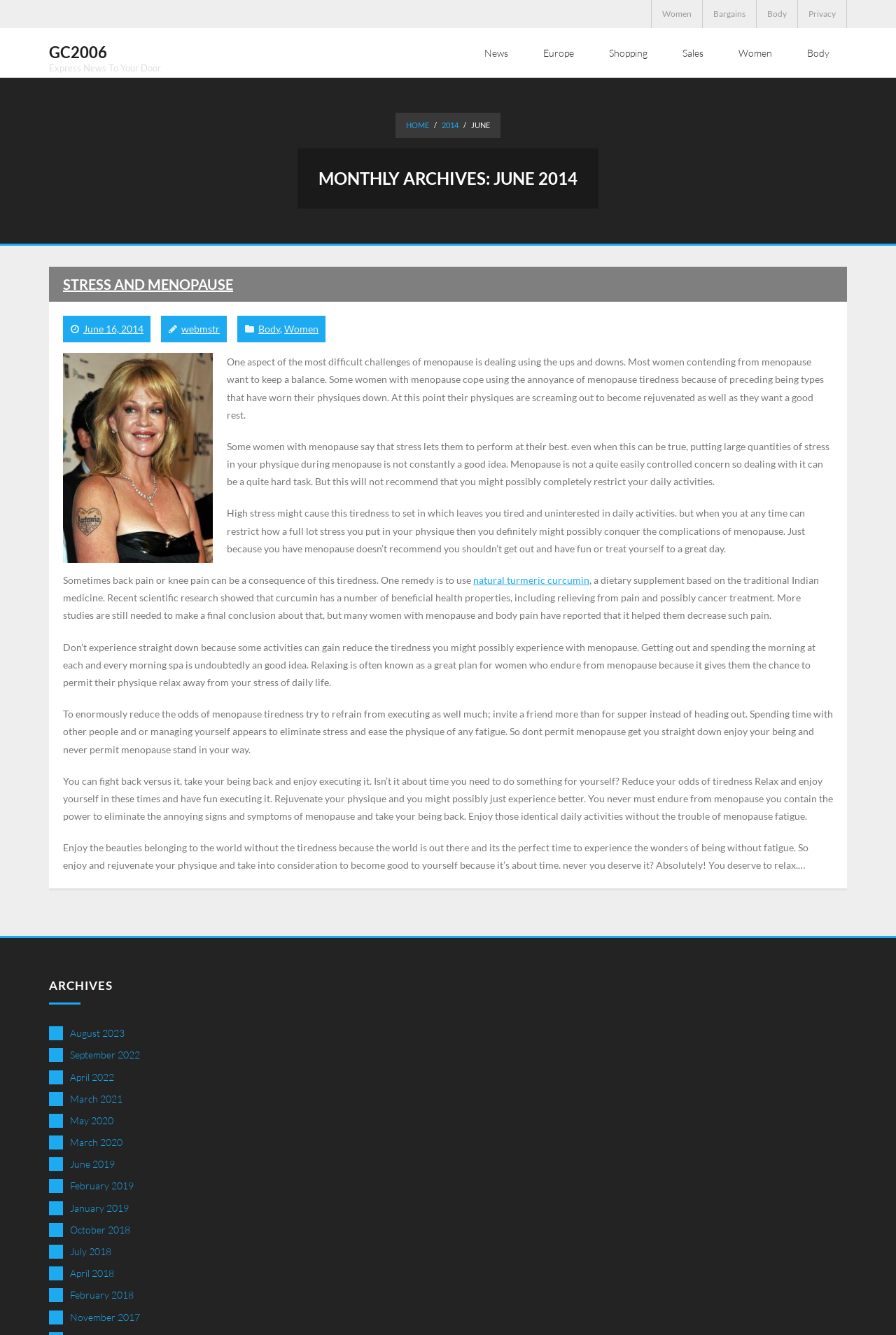Please identify the coordinates of the bounding box for the clickable region that will accomplish this instruction: "Click on 'Women' link".

[0.727, 0.0, 0.784, 0.021]